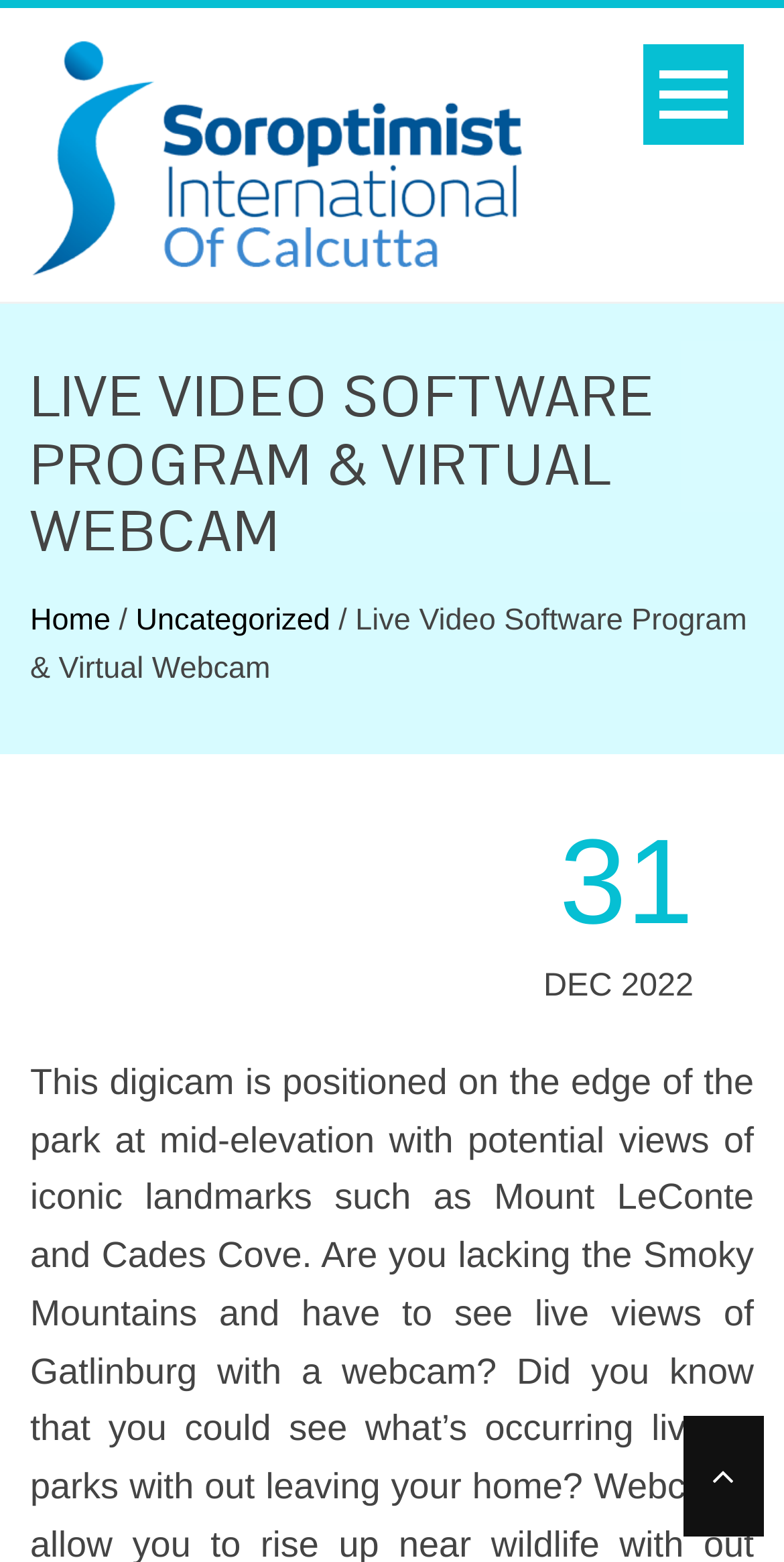Given the element description, predict the bounding box coordinates in the format (top-left x, top-left y, bottom-right x, bottom-right y). Make sure all values are between 0 and 1. Here is the element description: Uncategorized

[0.173, 0.386, 0.421, 0.408]